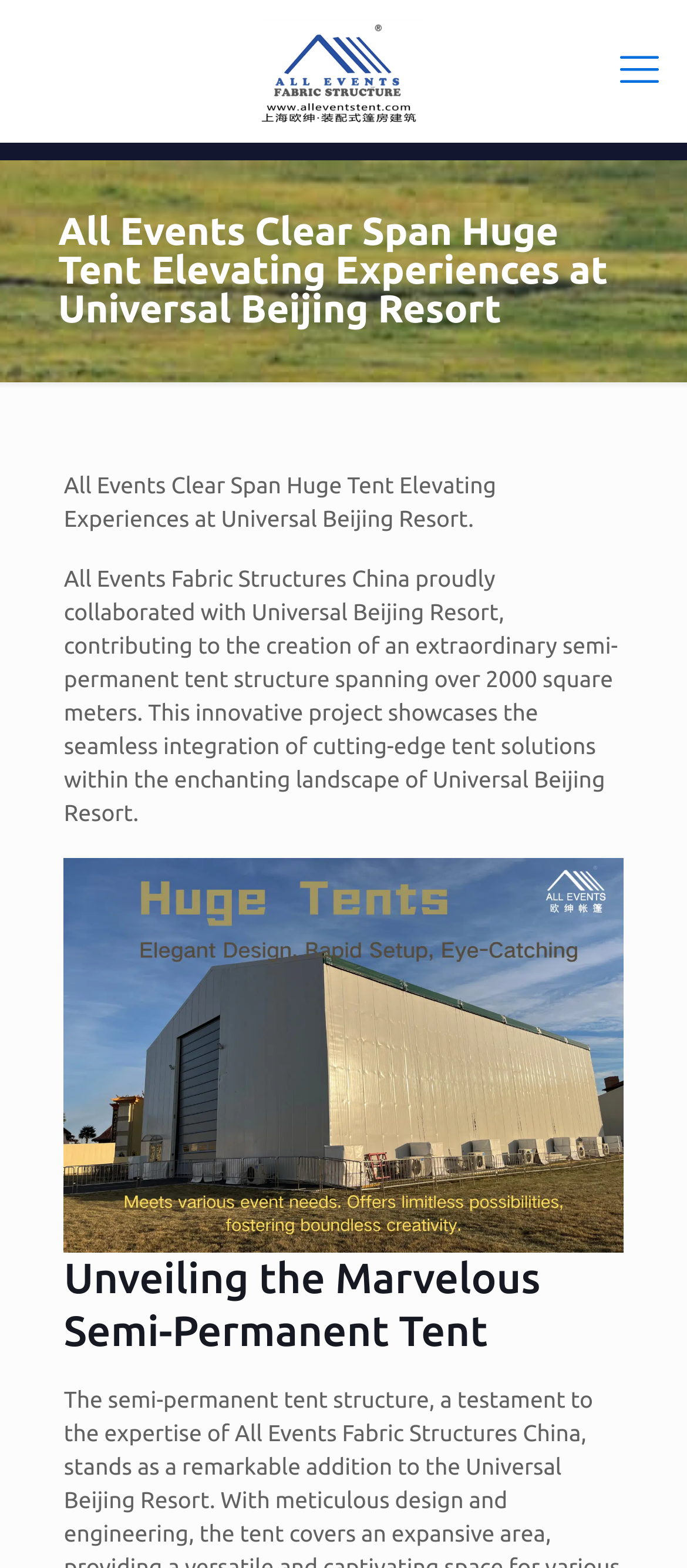Identify the bounding box of the UI element described as follows: "aria-label="mobile menu"". Provide the coordinates as four float numbers in the range of 0 to 1 [left, top, right, bottom].

[0.887, 0.026, 0.974, 0.064]